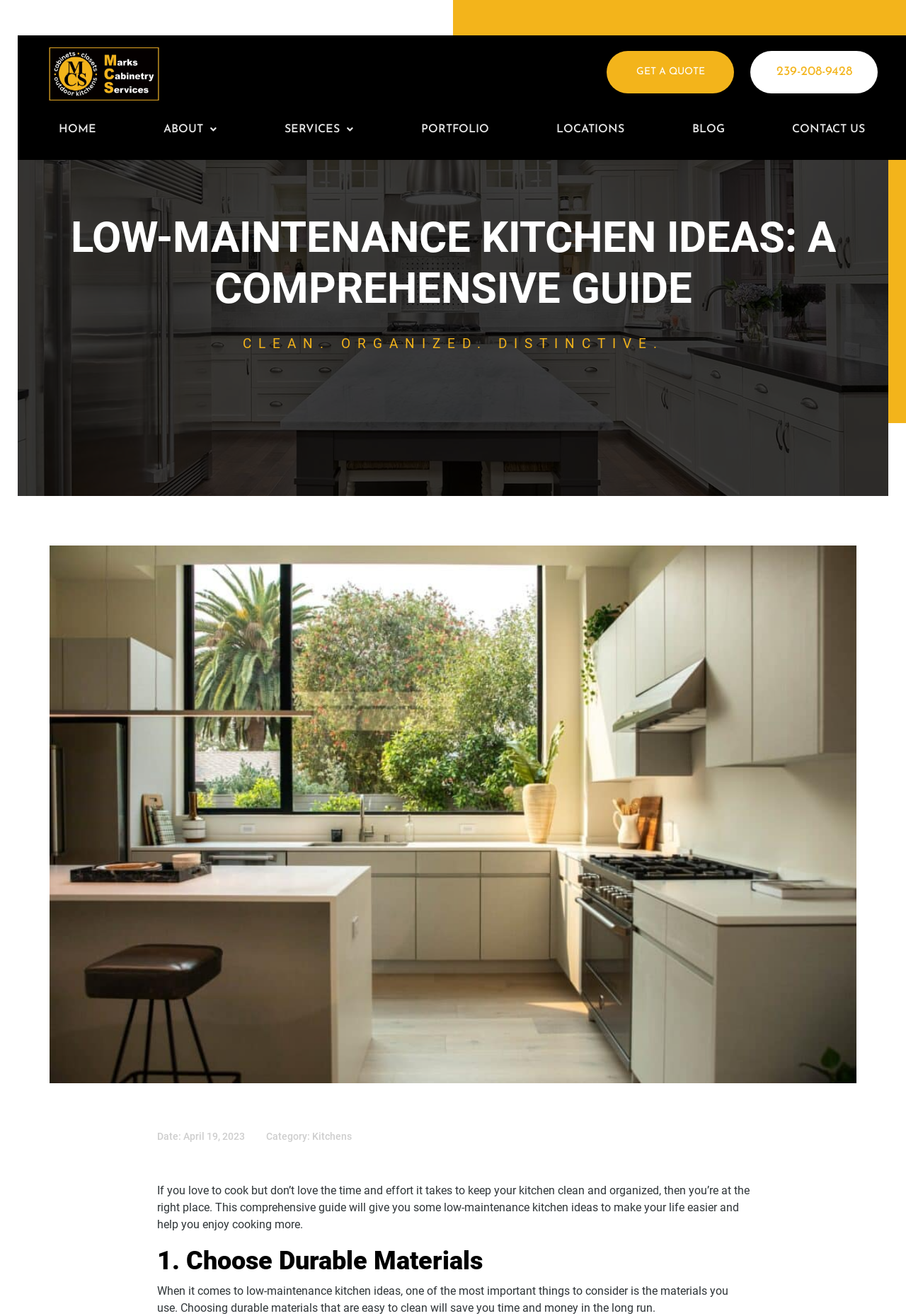Determine the bounding box coordinates for the HTML element described here: "Contact Us".

[0.837, 0.086, 0.992, 0.111]